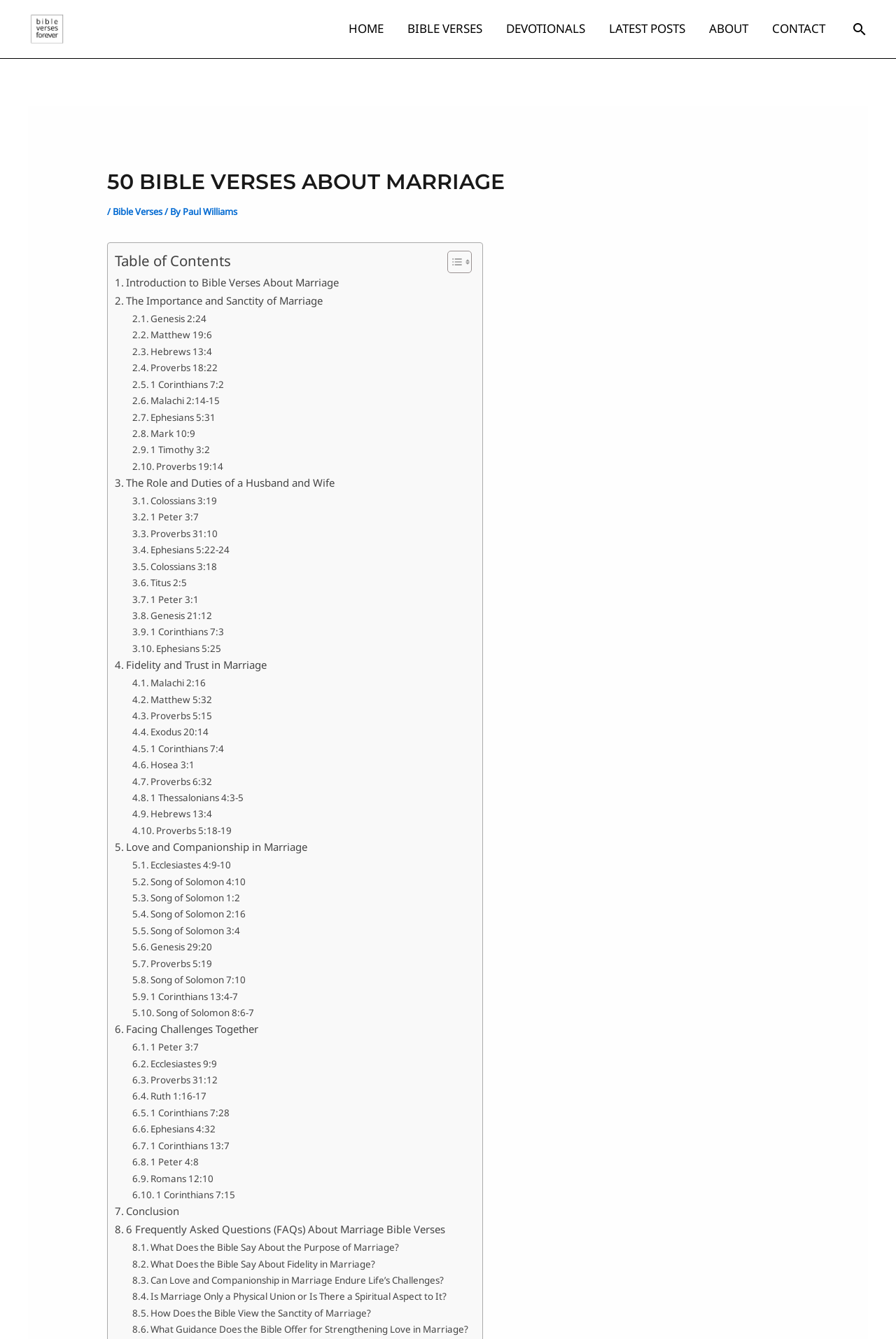What is the title of the first section?
Based on the image, please offer an in-depth response to the question.

I examined the links in the table of contents and found that the first section is titled 'Introduction to Bible Verses About Marriage'.